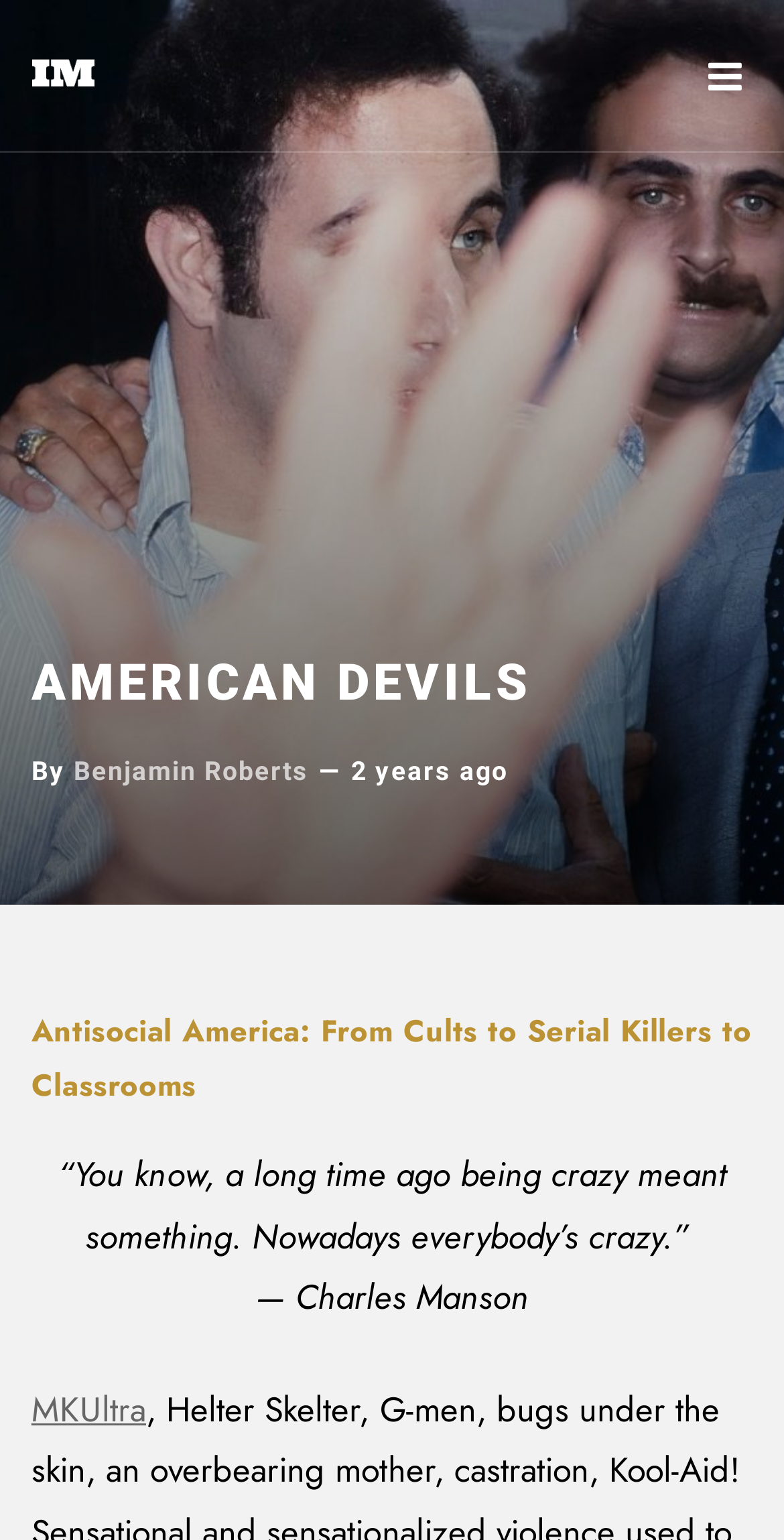Provide a one-word or one-phrase answer to the question:
What is the quote mentioned in the article?

“You know, a long time ago being crazy meant something. Nowadays everybody’s crazy.”